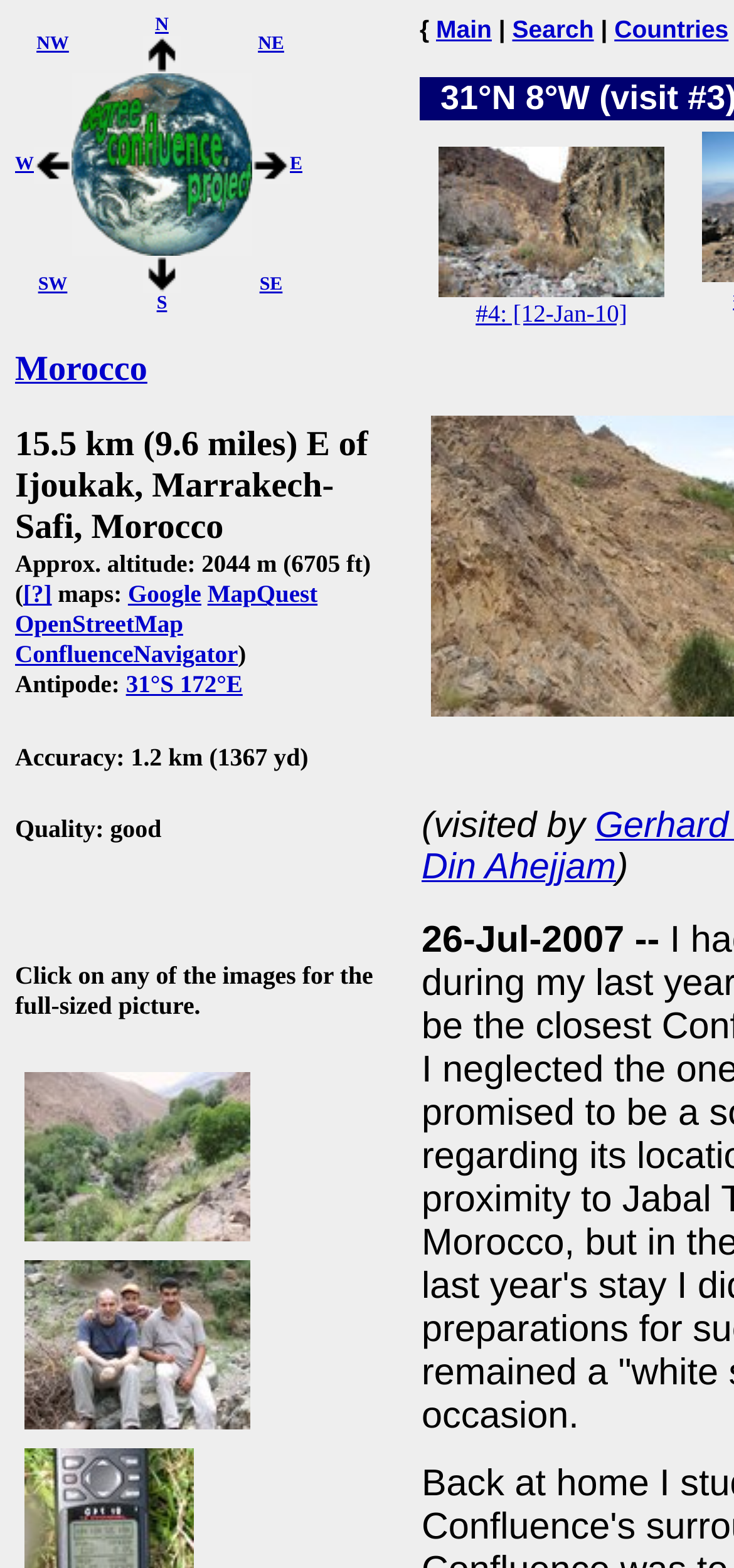Can you provide the bounding box coordinates for the element that should be clicked to implement the instruction: "Search for something"?

[0.698, 0.01, 0.809, 0.028]